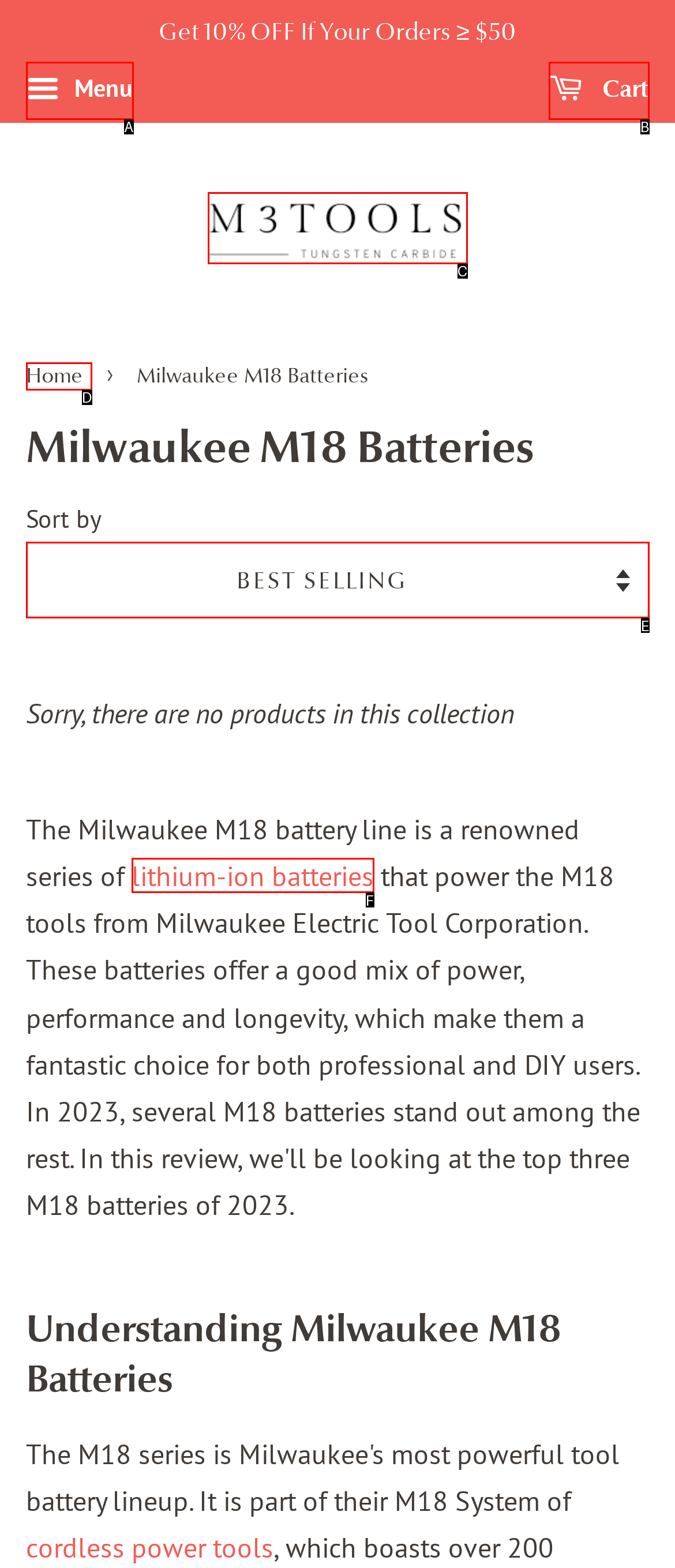Match the HTML element to the description: Menu. Respond with the letter of the correct option directly.

A